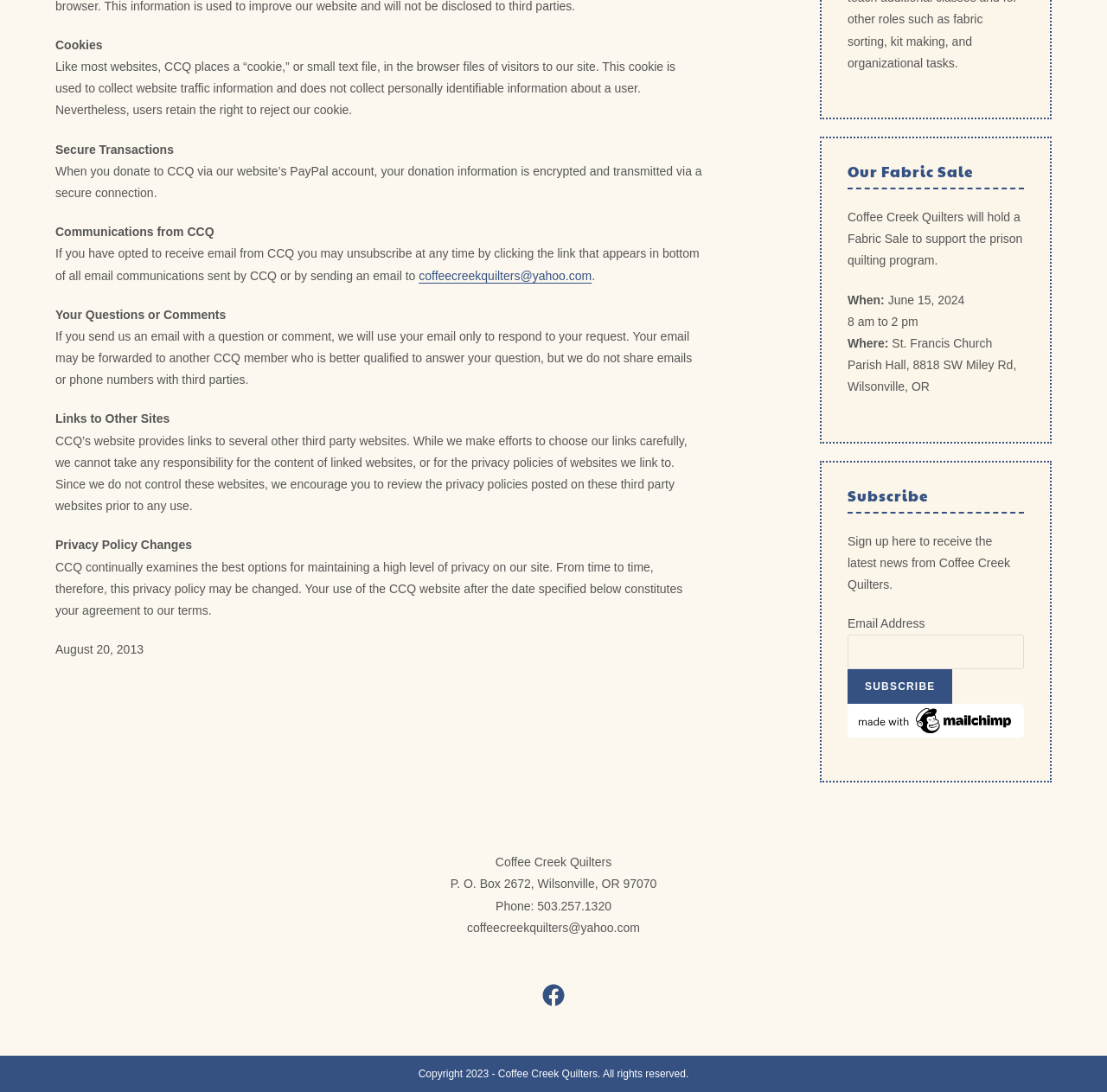Locate and provide the bounding box coordinates for the HTML element that matches this description: "name="subscribe" value="Subscribe"".

[0.766, 0.613, 0.861, 0.645]